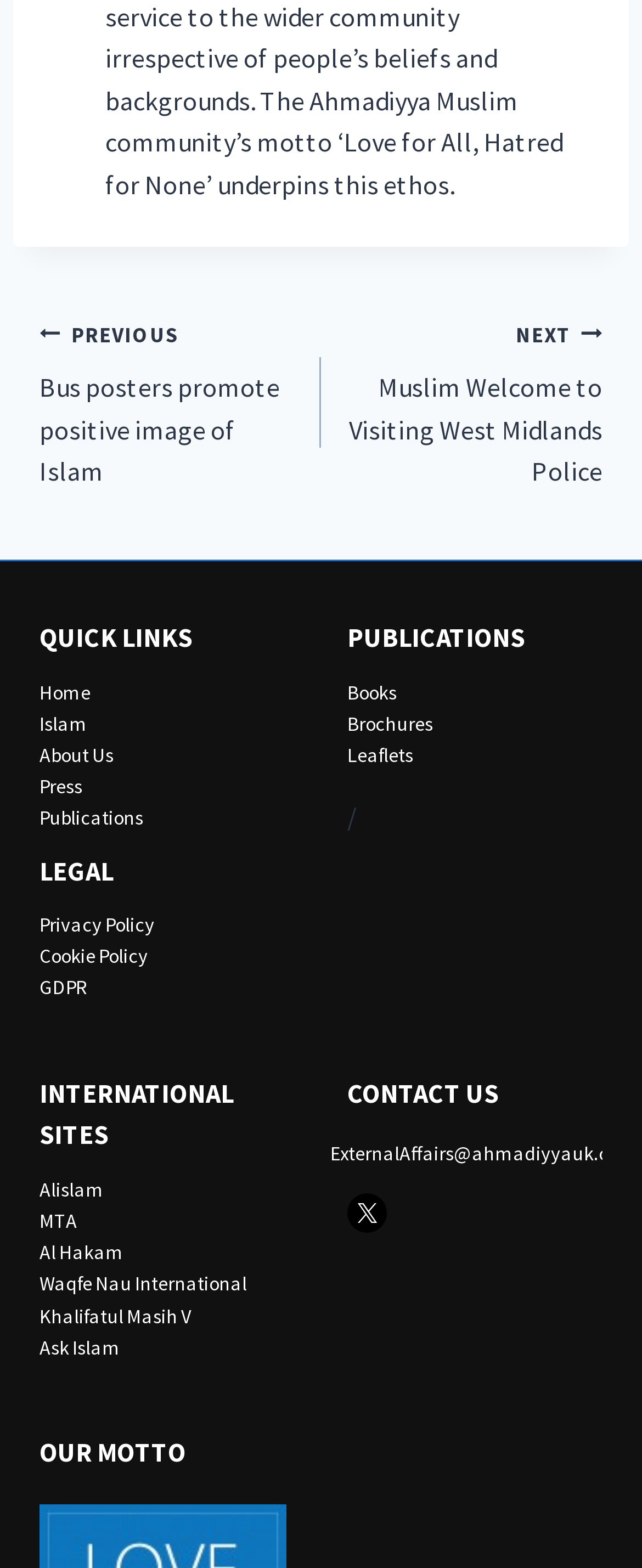Identify the bounding box coordinates of the specific part of the webpage to click to complete this instruction: "Browse August 2023".

None